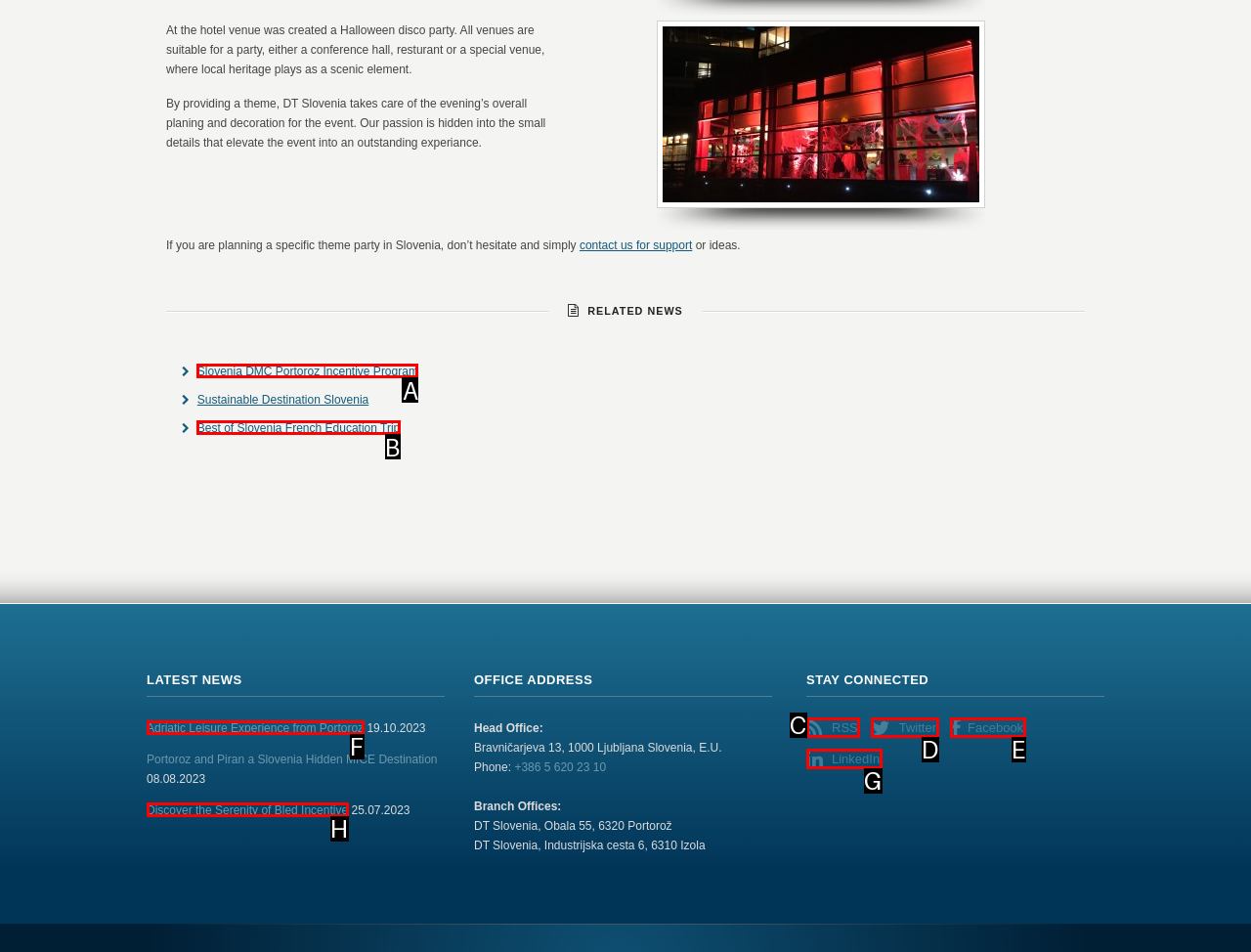Select the HTML element that matches the description: Slovenia DMC Portoroz Incentive Program
Respond with the letter of the correct choice from the given options directly.

A